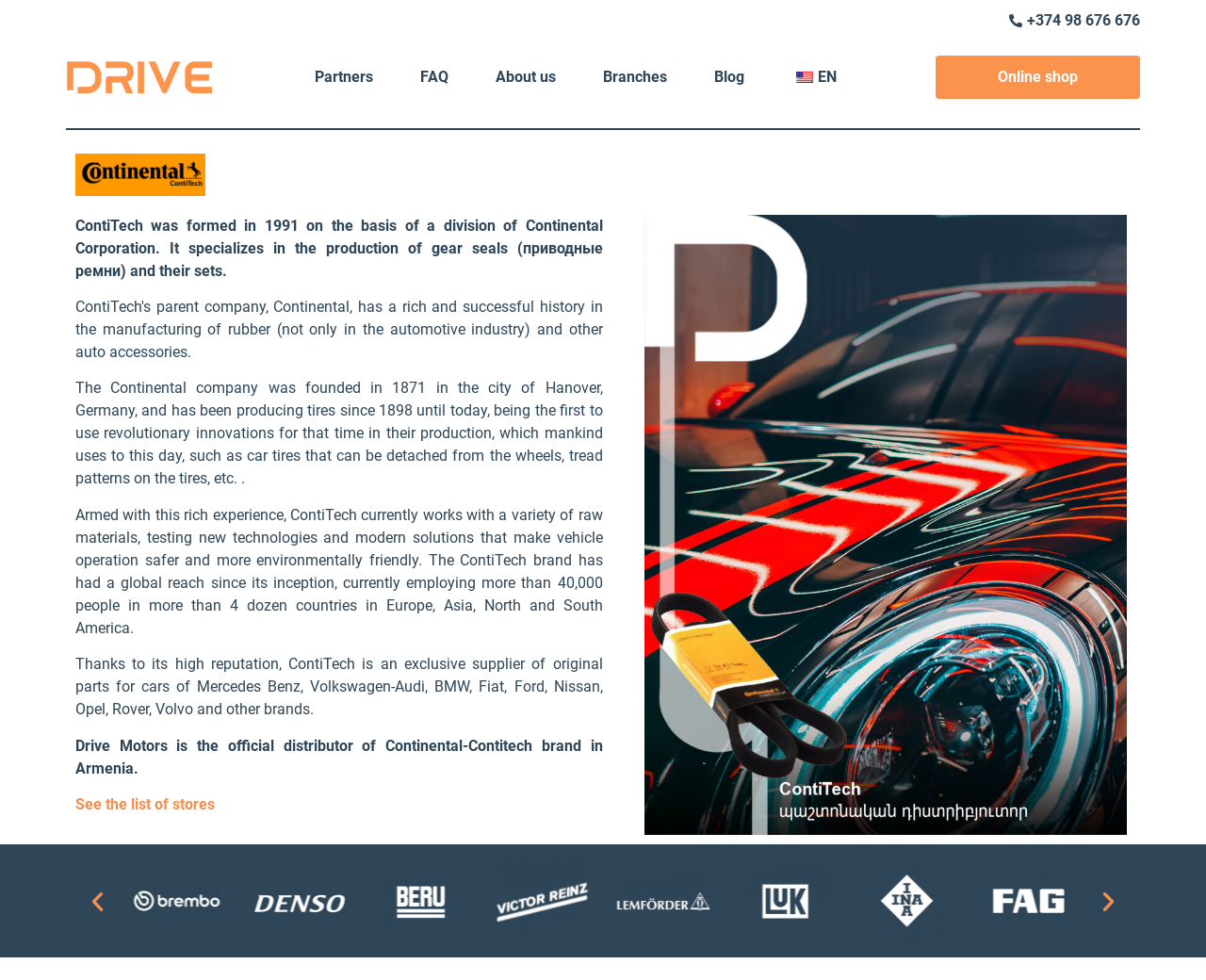Write an extensive caption that covers every aspect of the webpage.

The webpage is about Continental-Contitech Armenia, an official distributor of Drive Motors. At the top left, there is a phone number "+374 98 676 676" and a logo of Continental Contitech. Below the logo, there are several links to different sections of the website, including "Partners", "FAQ", "About us", "Branches", and "Blog". 

To the right of these links, there is a language selection dropdown with an American flag icon, currently set to "en_US EN". Next to it, there is a link to the online shop. 

Below these elements, there is a section describing the history and mission of ContiTech, a company that specializes in producing gear seals and their sets. The text explains how ContiTech was formed in 1991 and has been working with various raw materials to make vehicle operation safer and more environmentally friendly. 

Further down, there is a section highlighting ContiTech's reputation as an exclusive supplier of original parts for various car brands, including Mercedes Benz, Volkswagen-Audi, and BMW. 

The webpage also mentions that Drive Motors is the official distributor of Continental-Contitech brand in Armenia and provides a link to see the list of stores. 

On the right side of the page, there is a large image of Continental Contitech. At the bottom of the page, there is a section with multiple images and links to different websites, including Brembo Armenia. There are also "Previous" and "Next" buttons at the bottom right corner of the page.